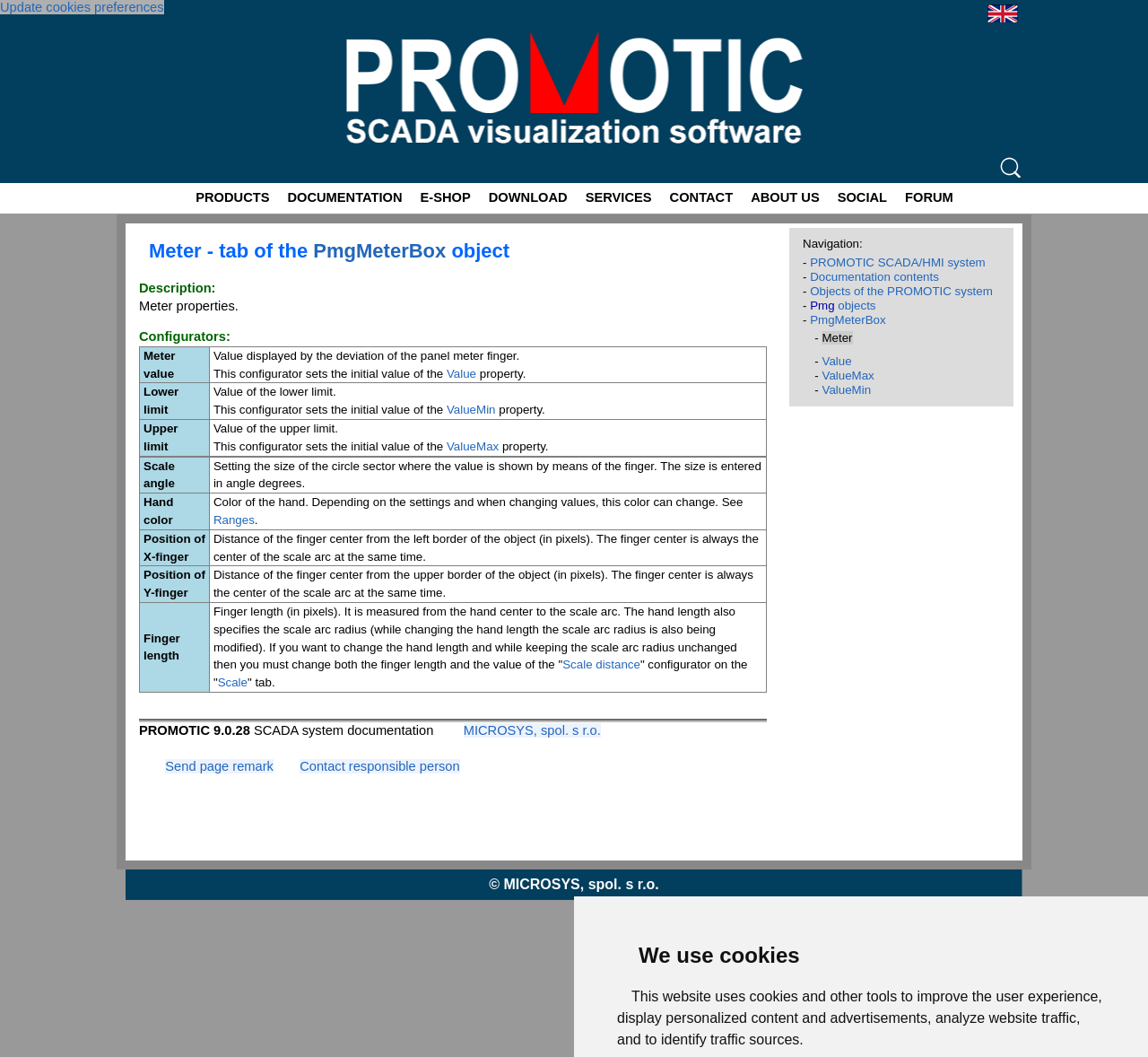Identify and provide the title of the webpage.

Meter - tab of the PmgMeterBox object